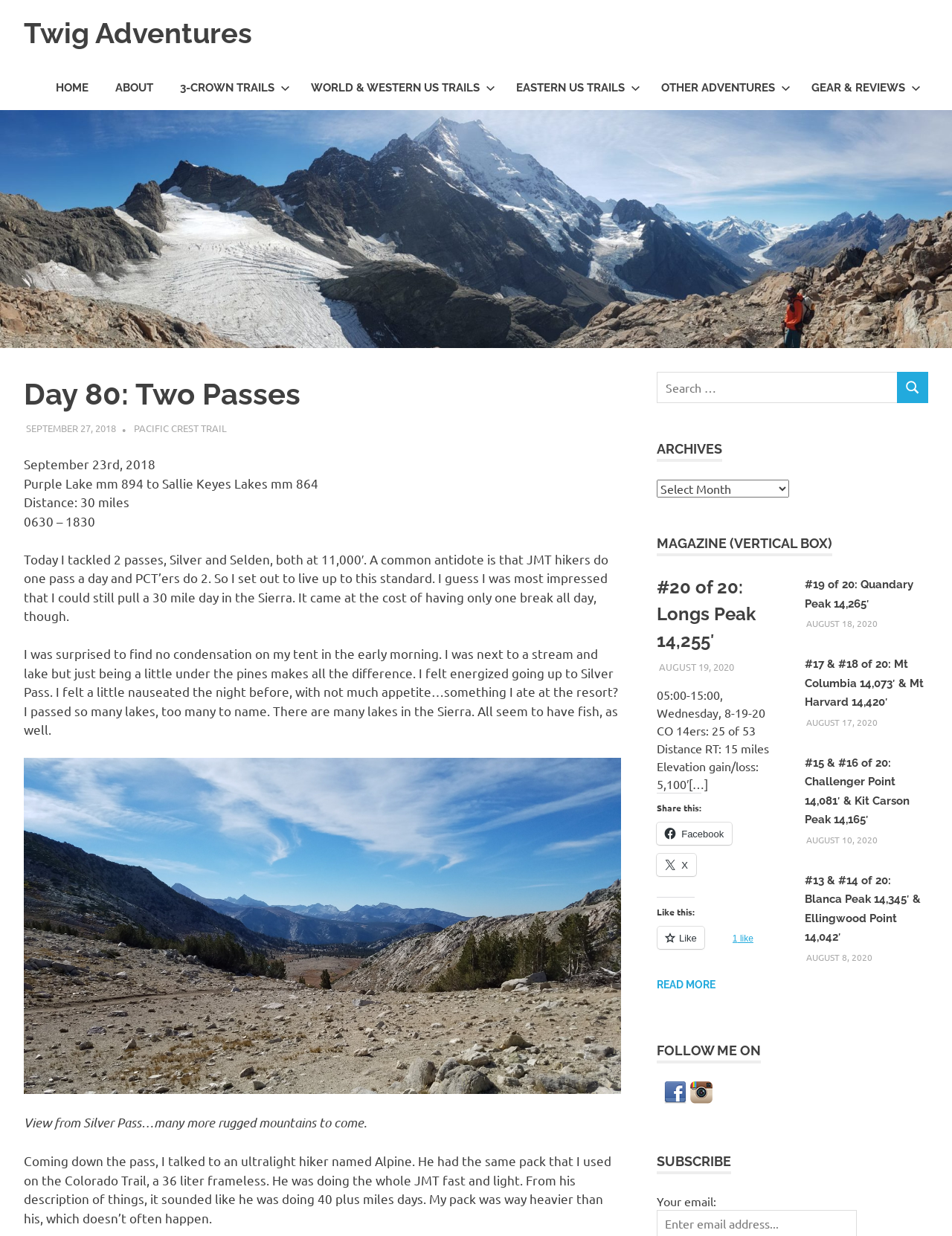Give a one-word or short phrase answer to the question: 
What is the name of the website?

Twig Adventures